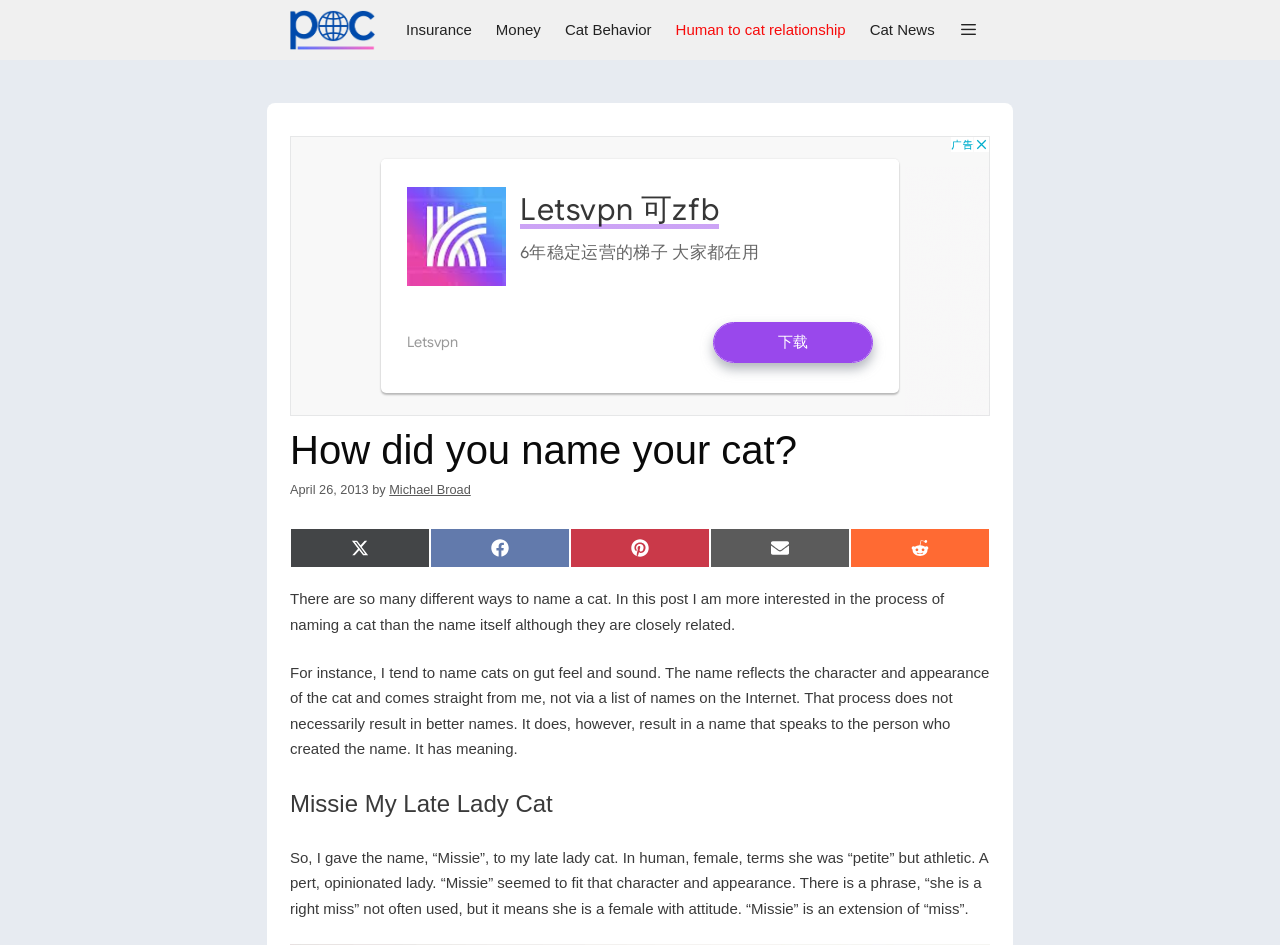Show the bounding box coordinates for the HTML element described as: "Human to cat relationship".

[0.518, 0.0, 0.67, 0.063]